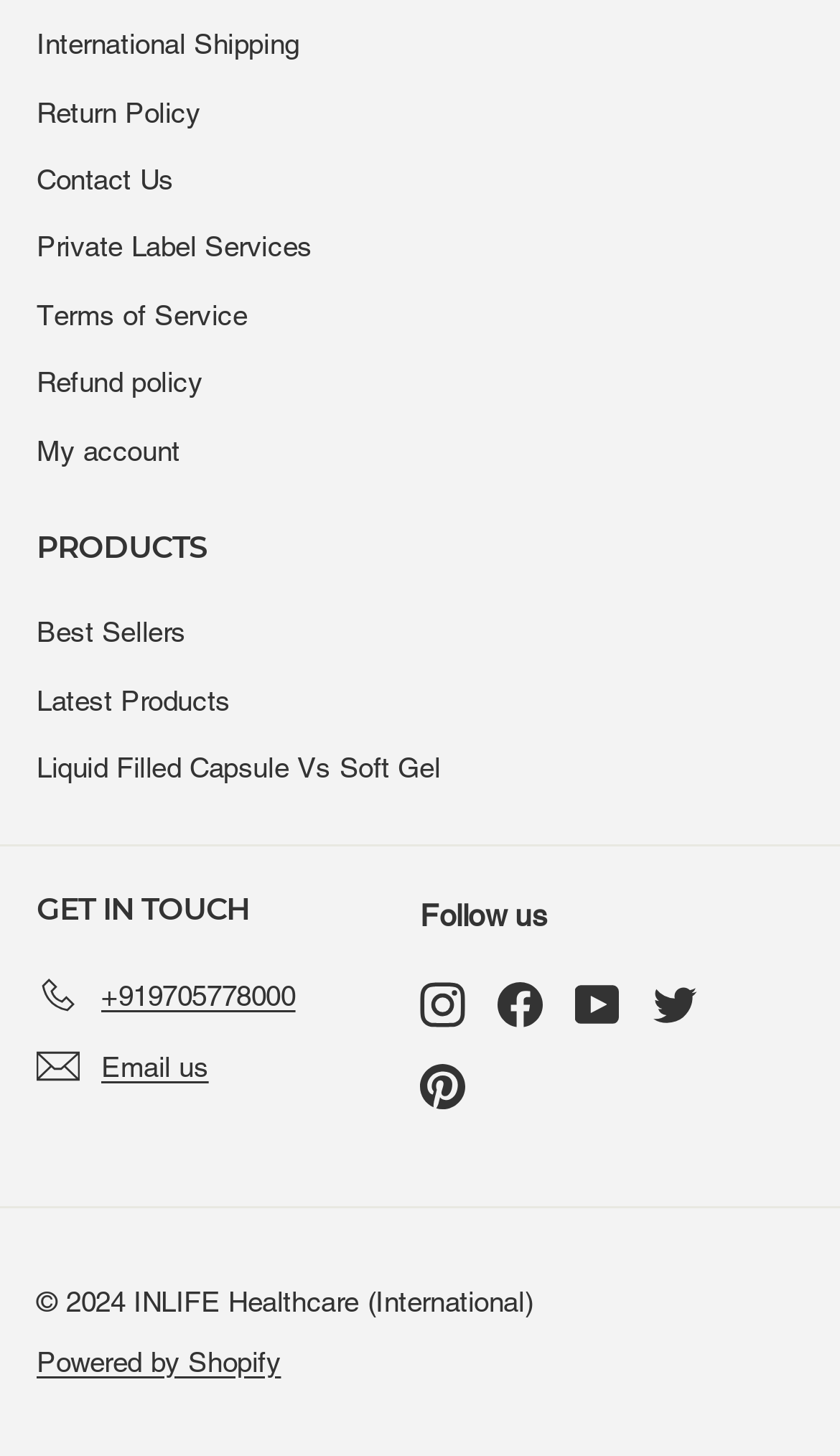Locate the bounding box coordinates of the clickable element to fulfill the following instruction: "Contact the customer support team". Provide the coordinates as four float numbers between 0 and 1 in the format [left, top, right, bottom].

[0.044, 0.101, 0.207, 0.147]